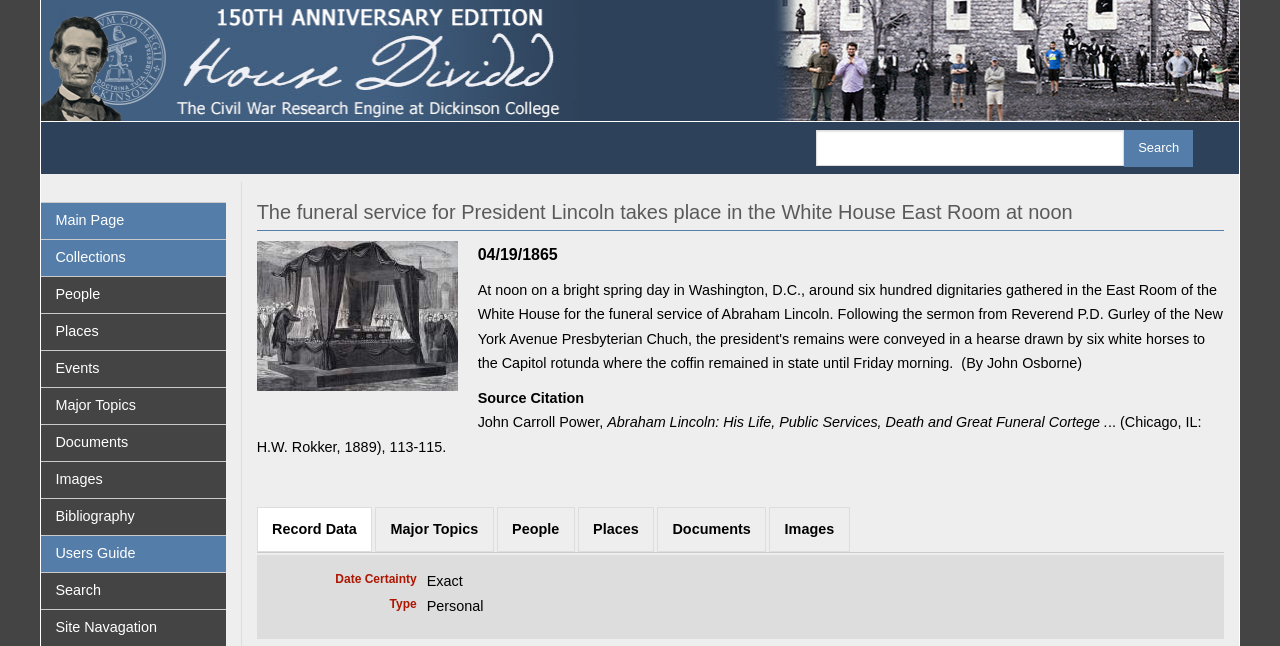Find the bounding box coordinates of the clickable area that will achieve the following instruction: "Search for something".

[0.878, 0.201, 0.932, 0.259]